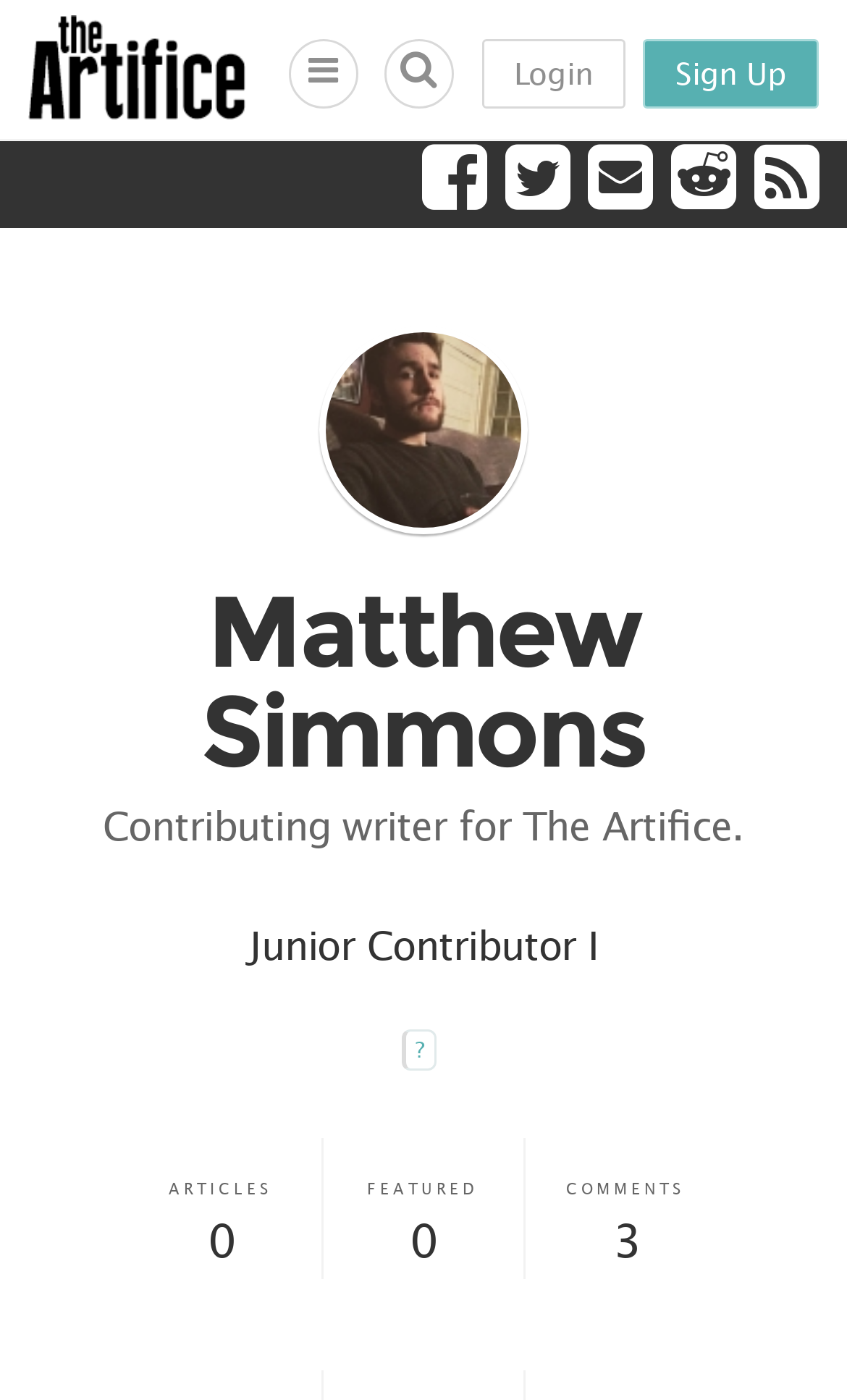Provide an in-depth caption for the contents of the webpage.

The webpage is about Matthew Simmons, a contributing writer for The Artifice, an online magazine that covers various art forms. At the top left, there is a link to The Artifice, accompanied by an image with the same name. 

To the right of the top section, there are several social media links, including Facebook, Twitter, and others, represented by their respective icons. Next to these icons, there are links to "Login" and "Sign Up". 

Below the top section, there is a large image of Matthew Simmons, taking up about half of the page width. To the left of the image, there is a heading with Matthew Simmons' name, and below it, a brief description of his role as a contributing writer. 

Further down, there are three tabs labeled "ARTICLES", "FEATURED", and "COMMENTS", which are likely navigation links to different sections of the webpage. Next to the "ARTICLES" tab, there is a counter displaying the number "0". 

At the bottom right, there is a question mark link, which may lead to a help or FAQ section. Overall, the webpage appears to be a personal profile or author page within The Artifice online magazine.